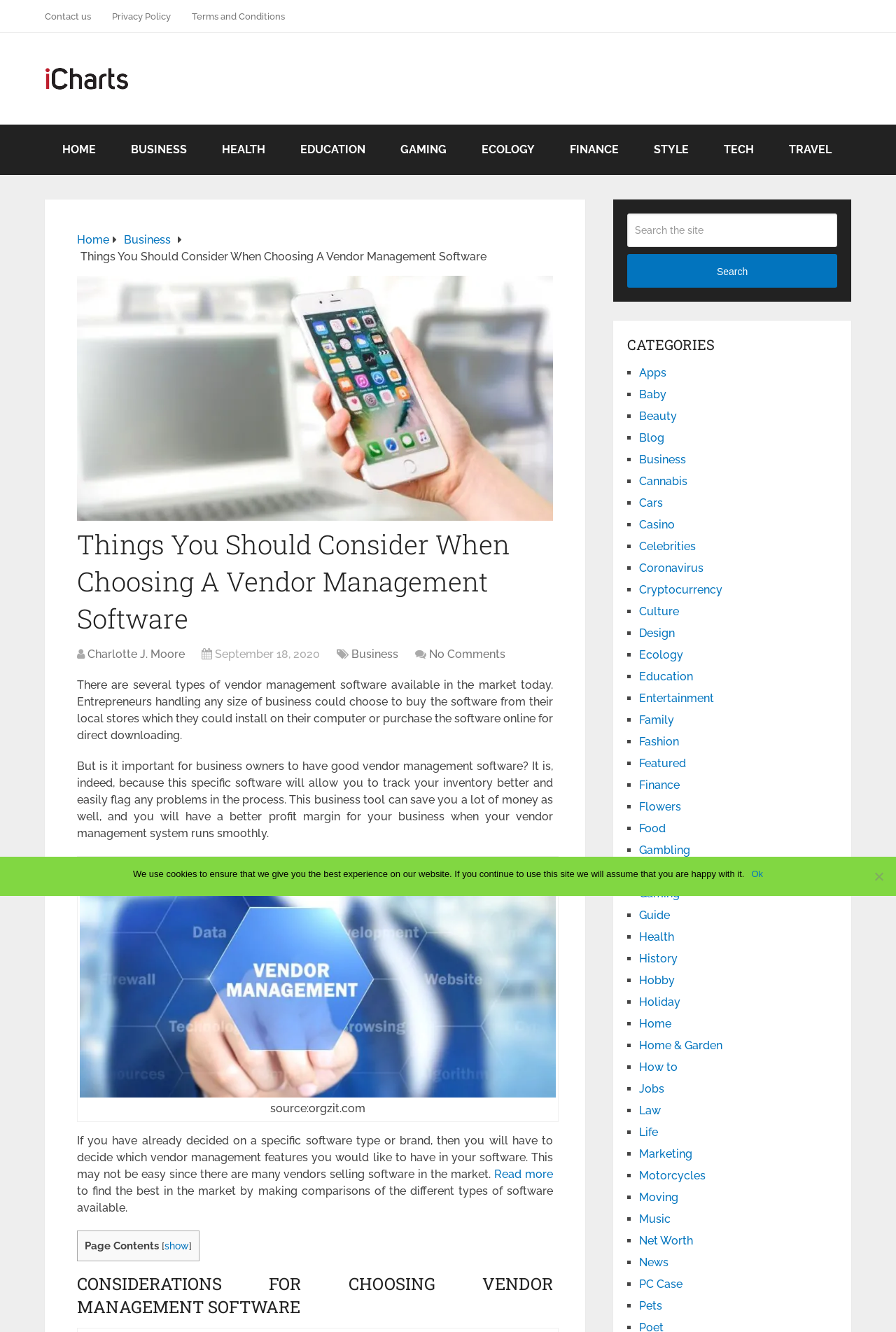Locate the bounding box coordinates of the area to click to fulfill this instruction: "Click on the 'iCharts' link". The bounding box should be presented as four float numbers between 0 and 1, in the order [left, top, right, bottom].

[0.05, 0.05, 0.144, 0.068]